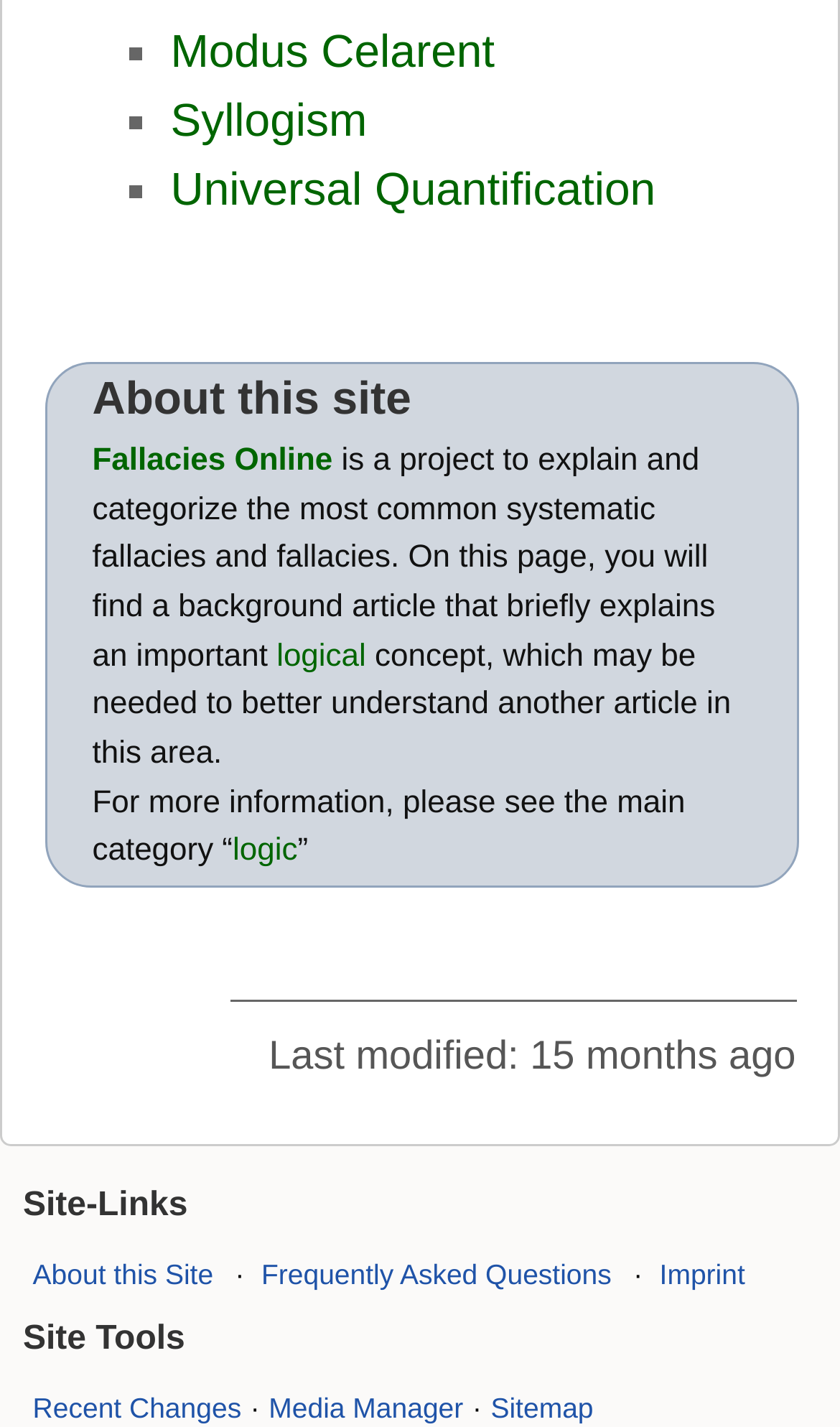What is the link to the page that explains an important logical concept?
Provide a concise answer using a single word or phrase based on the image.

logical